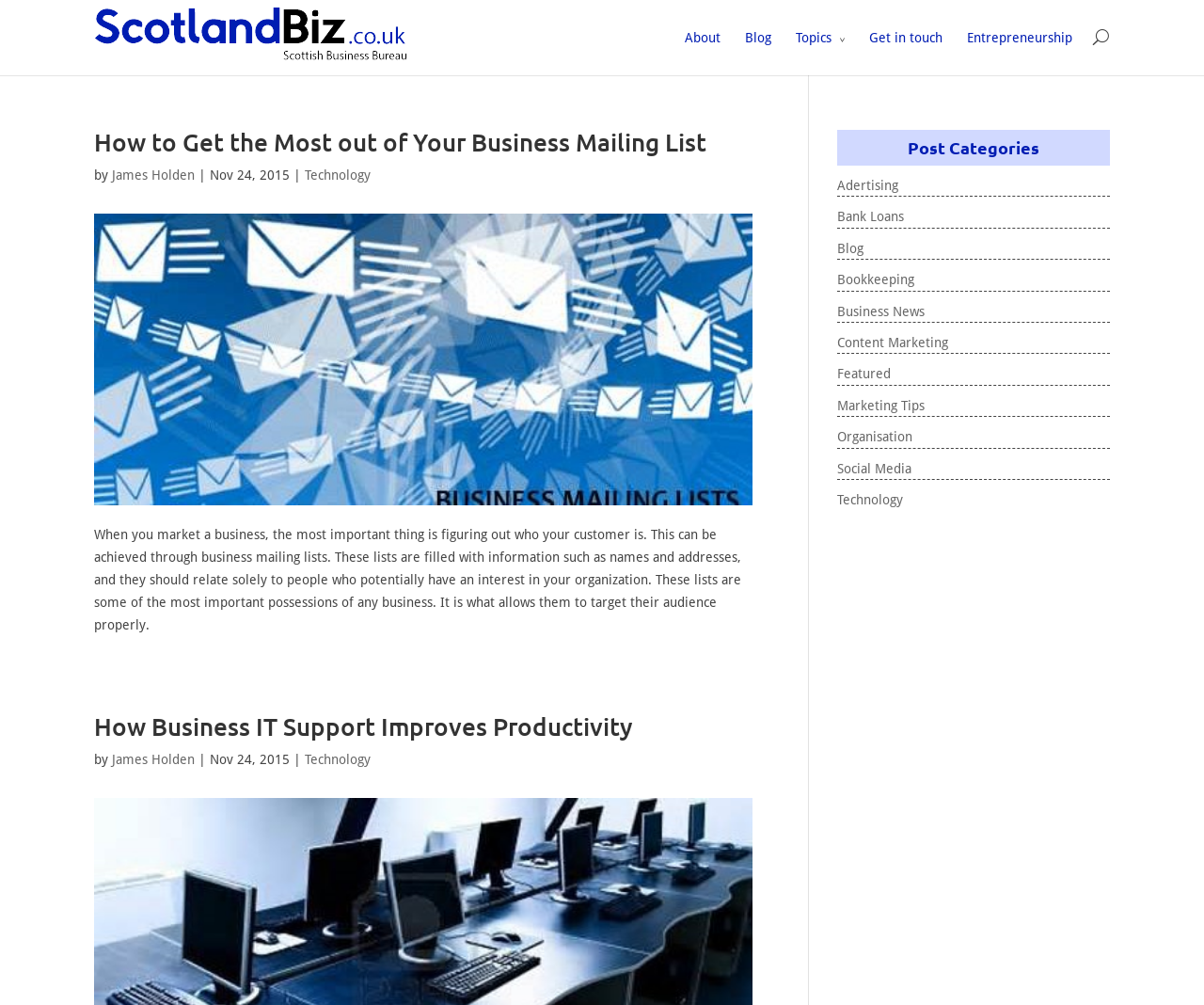With reference to the screenshot, provide a detailed response to the question below:
How many links are available in the top navigation menu?

I counted the links in the top navigation menu and found that there are 5 links: 'About', 'Blog', 'Topics >', 'Get in touch', and 'Entrepreneurship'.